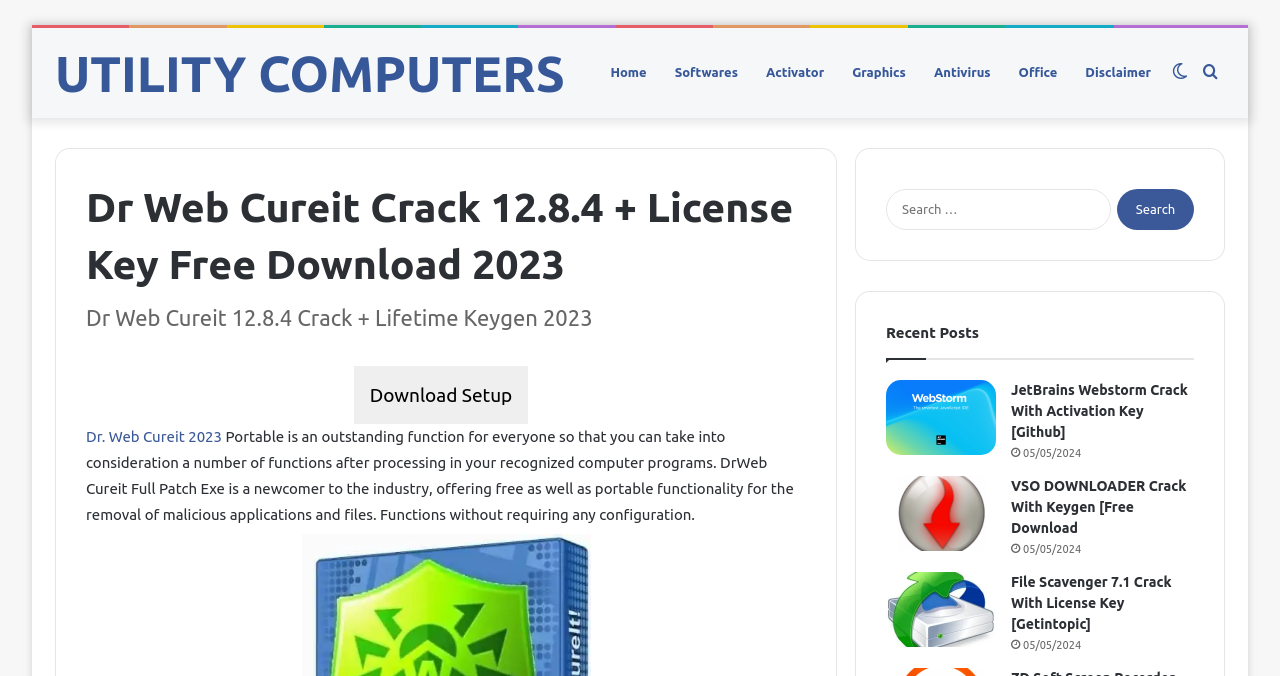Provide the bounding box coordinates for the UI element that is described by this text: "Disclaimer". The coordinates should be in the form of four float numbers between 0 and 1: [left, top, right, bottom].

[0.837, 0.041, 0.91, 0.173]